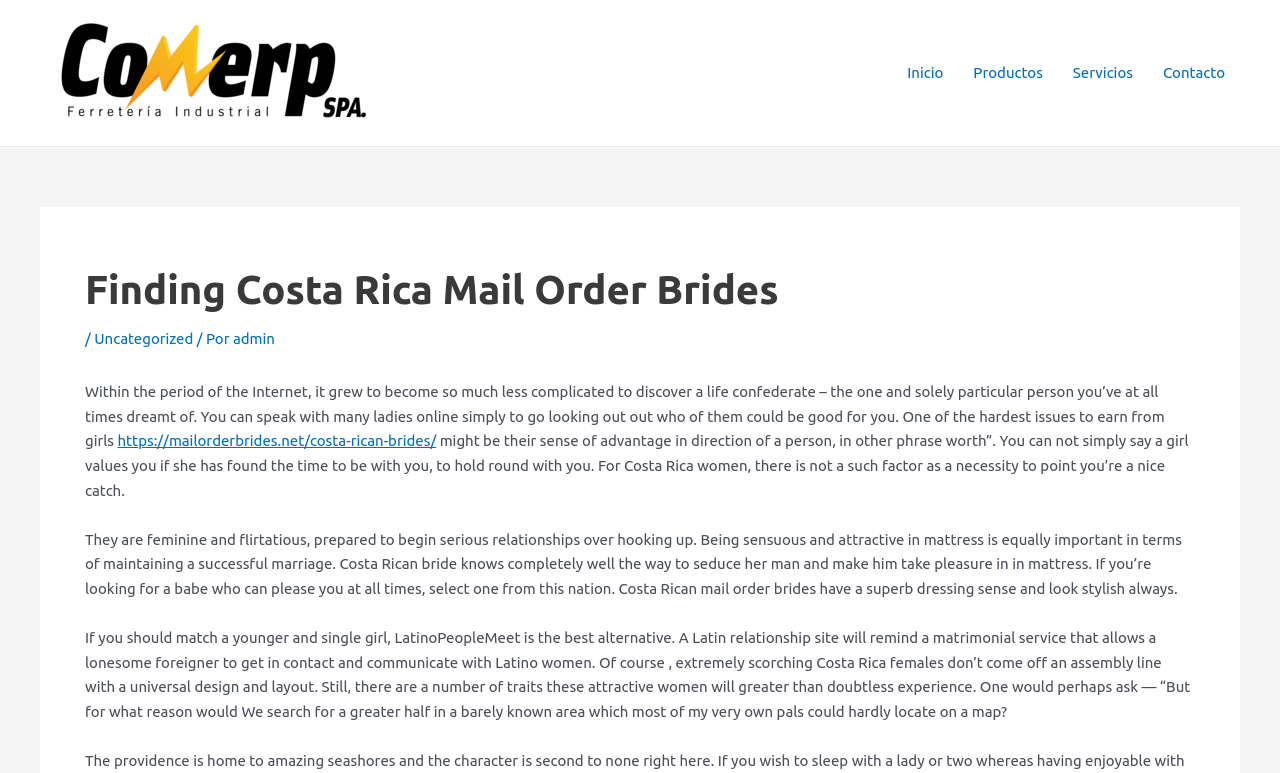Please find the bounding box coordinates of the element that needs to be clicked to perform the following instruction: "Click on the 'Uncategorized' link". The bounding box coordinates should be four float numbers between 0 and 1, represented as [left, top, right, bottom].

[0.074, 0.427, 0.151, 0.449]